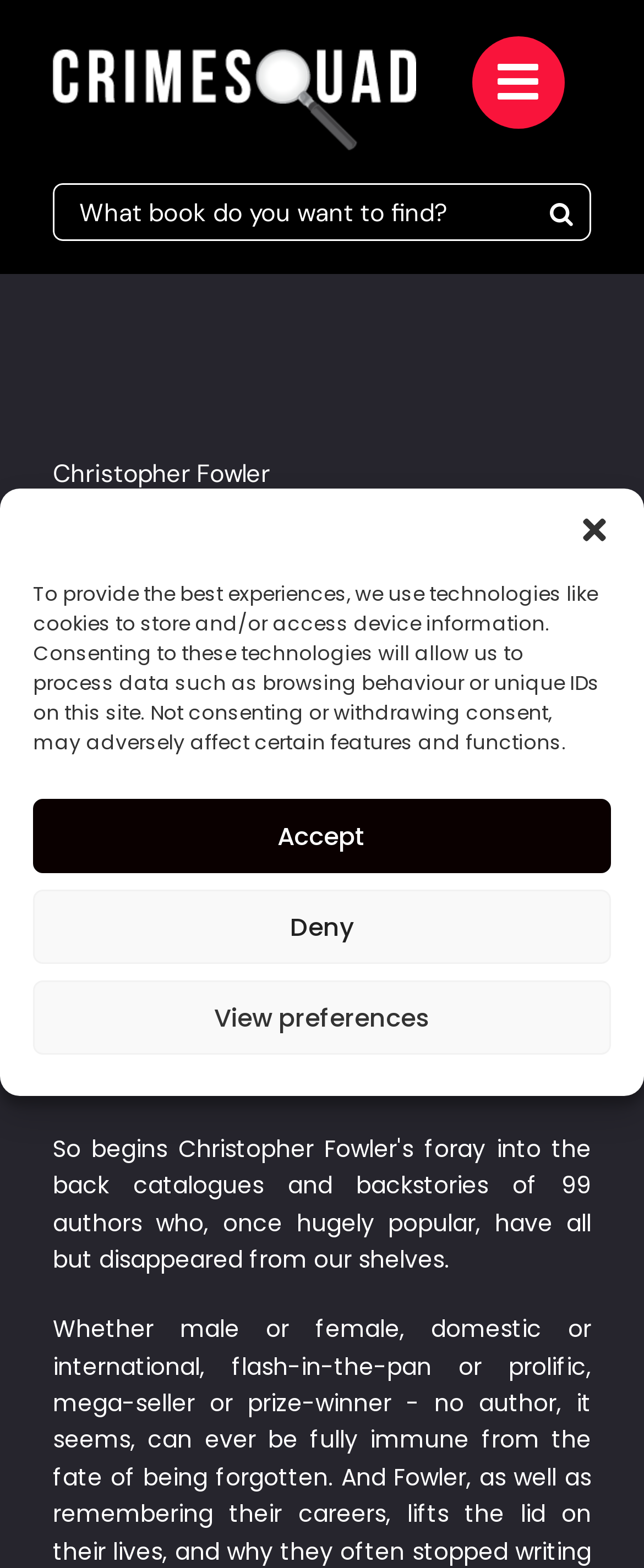What is the section below the quote about?
Respond with a short answer, either a single word or a phrase, based on the image.

Synopsis